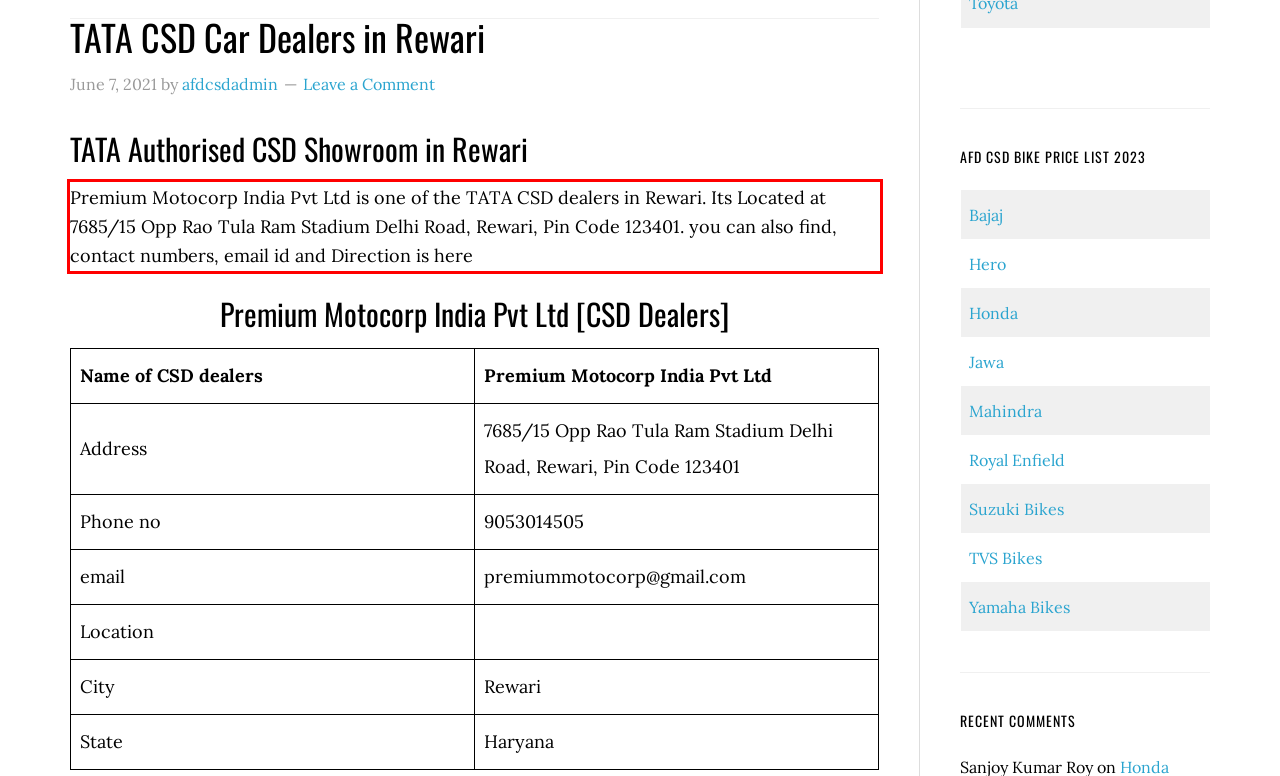Within the screenshot of the webpage, there is a red rectangle. Please recognize and generate the text content inside this red bounding box.

Premium Motocorp India Pvt Ltd is one of the TATA CSD dealers in Rewari. Its Located at 7685/15 Opp Rao Tula Ram Stadium Delhi Road, Rewari, Pin Code 123401. you can also find, contact numbers, email id and Direction is here